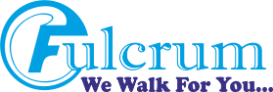Answer the question with a single word or phrase: 
What is the purpose of Fulcrum's marketing solutions?

effective marketing